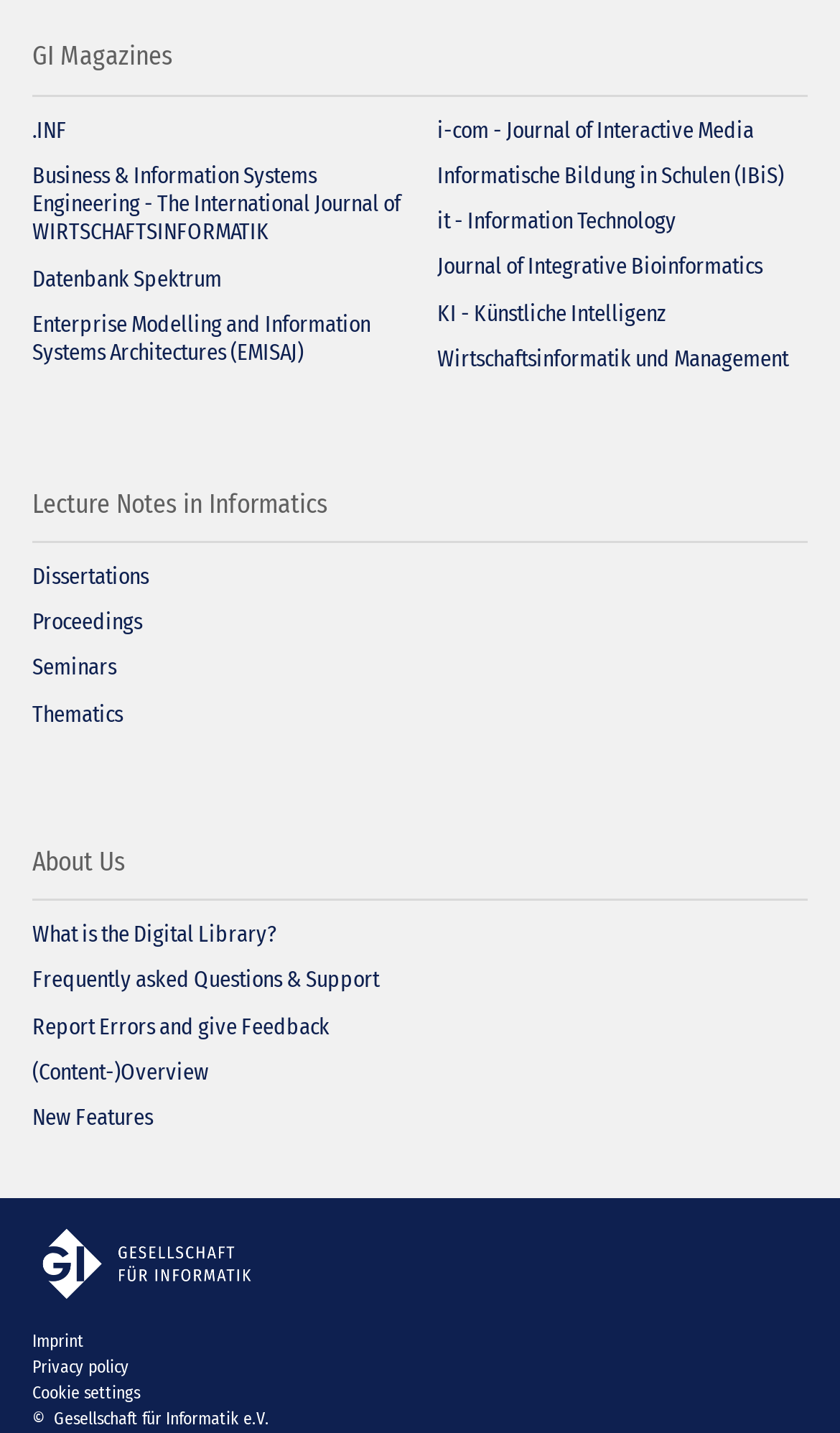Provide the bounding box coordinates of the HTML element this sentence describes: "Wirtschaftsinformatik und Management".

[0.521, 0.24, 0.938, 0.26]